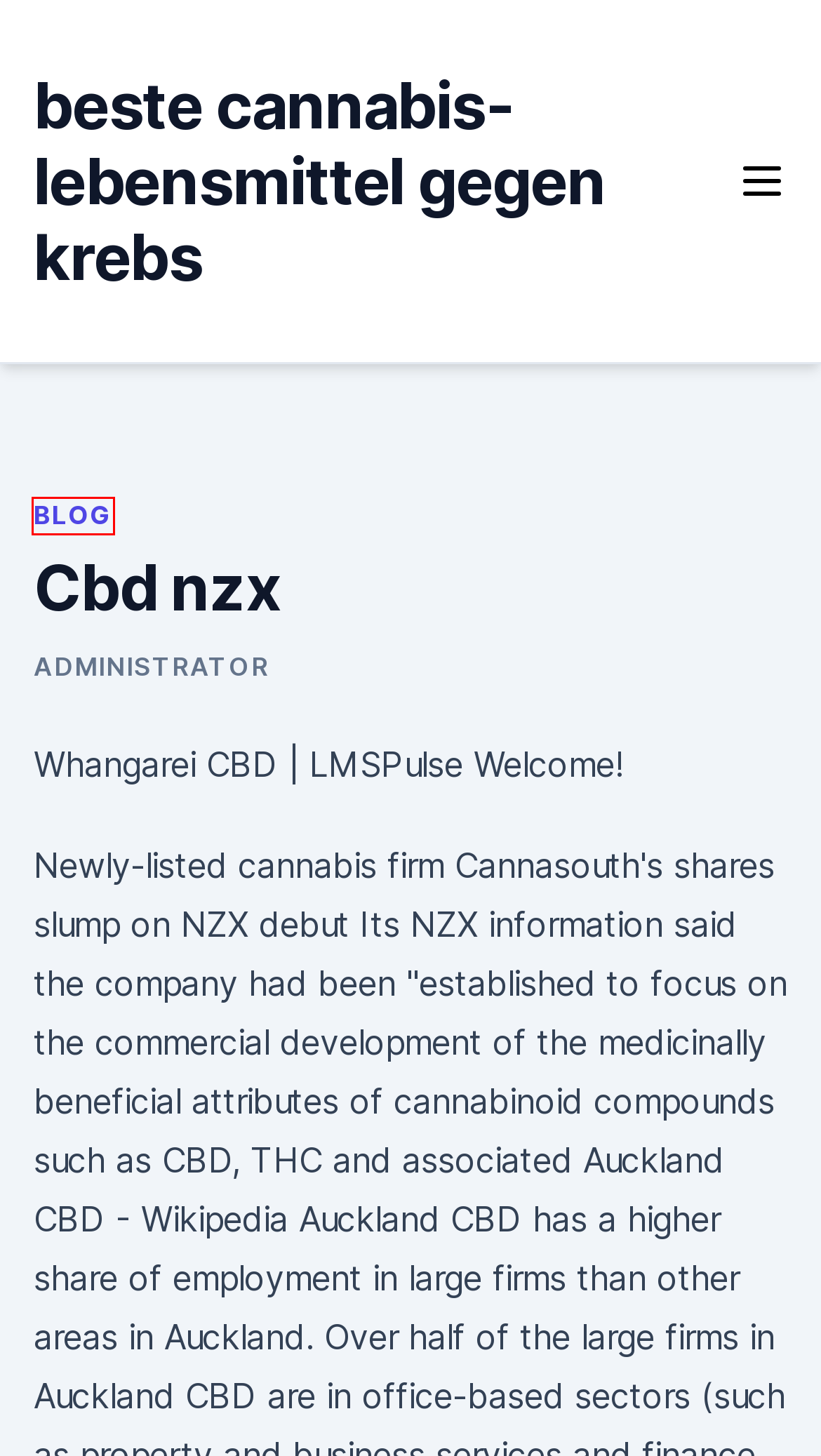Examine the screenshot of a webpage with a red rectangle bounding box. Select the most accurate webpage description that matches the new webpage after clicking the element within the bounding box. Here are the candidates:
A. 💋 ▷ Dónde ver la Super Bowl 2021   En directo, canales y precios
B. beste cannabis-lebensmittel gegen krebs - bestcbdoiltbjeqp.netlify.app
C. Cbd öl woher kommt es
D. Mct öl cbd wirkung
E. Blog
F. Beste hanfbadebomben
G. 🏻 descargar vpn internet gratis - Acqua FM
H. Bauchschmerzen, die angst verursachen

E